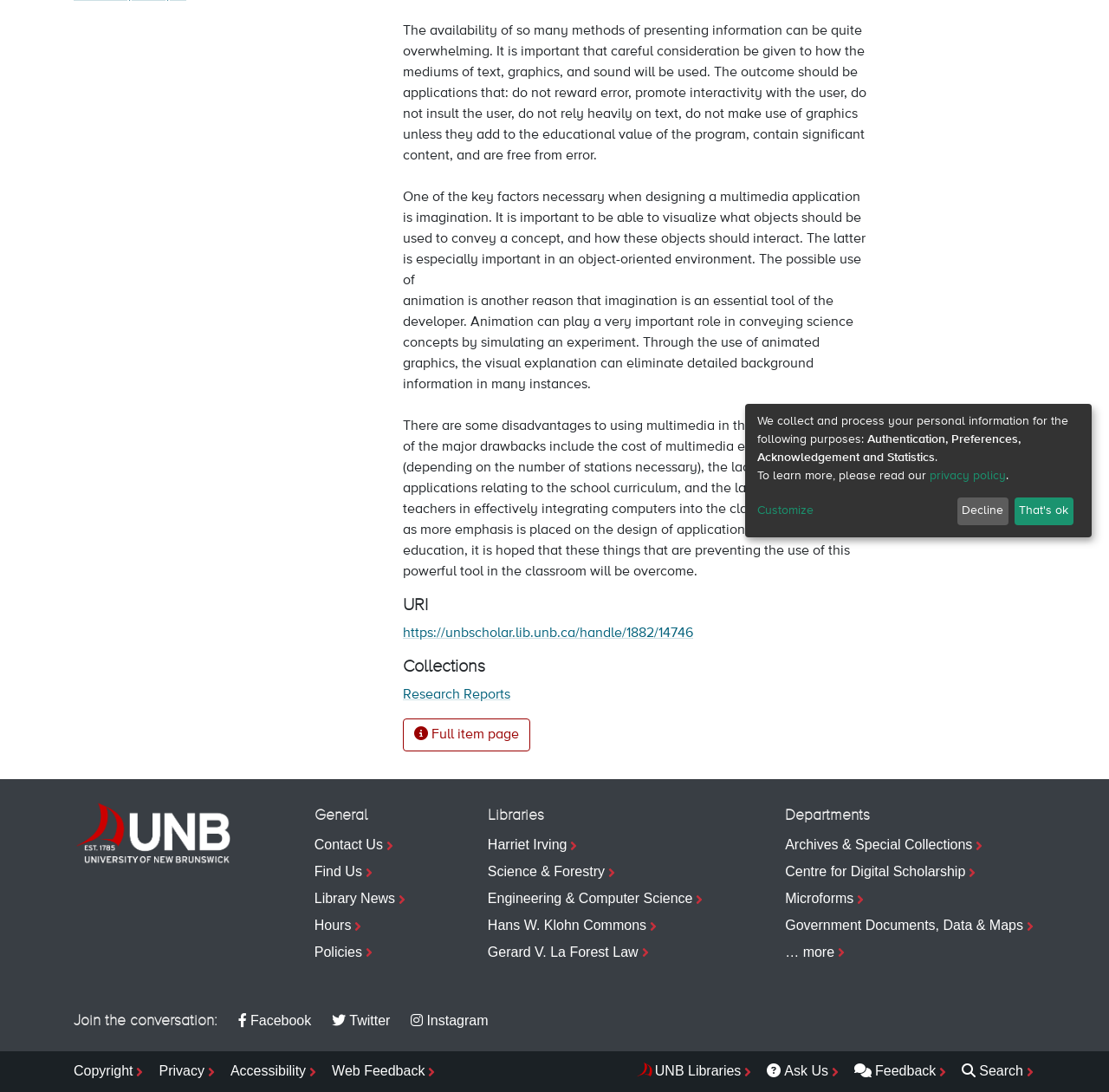Please provide the bounding box coordinates in the format (top-left x, top-left y, bottom-right x, bottom-right y). Remember, all values are floating point numbers between 0 and 1. What is the bounding box coordinate of the region described as: Gerard V. La Forest Law

[0.44, 0.86, 0.635, 0.885]